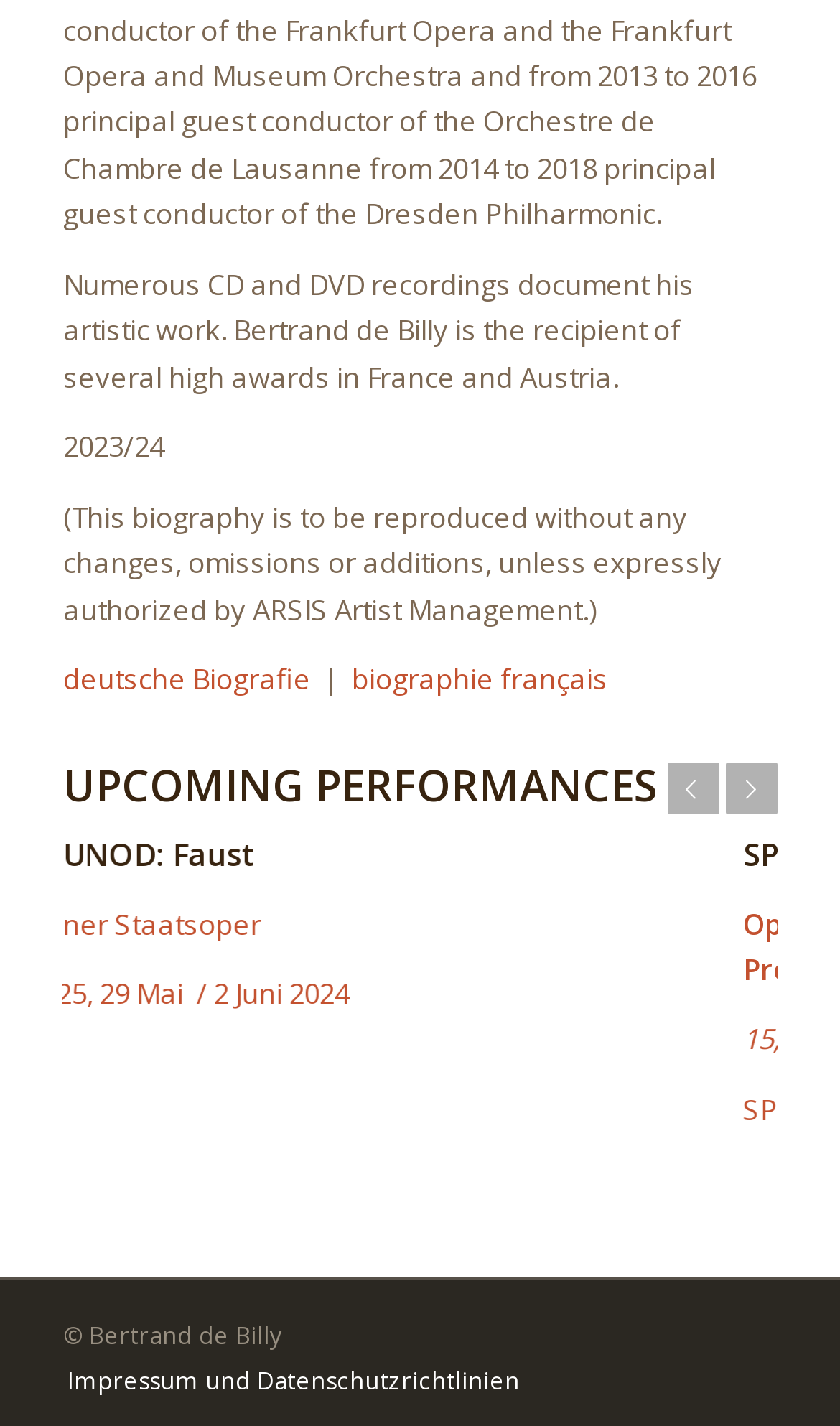Locate the bounding box of the UI element based on this description: "Wiener Staatsoper". Provide four float numbers between 0 and 1 as [left, top, right, bottom].

[0.075, 0.634, 0.37, 0.661]